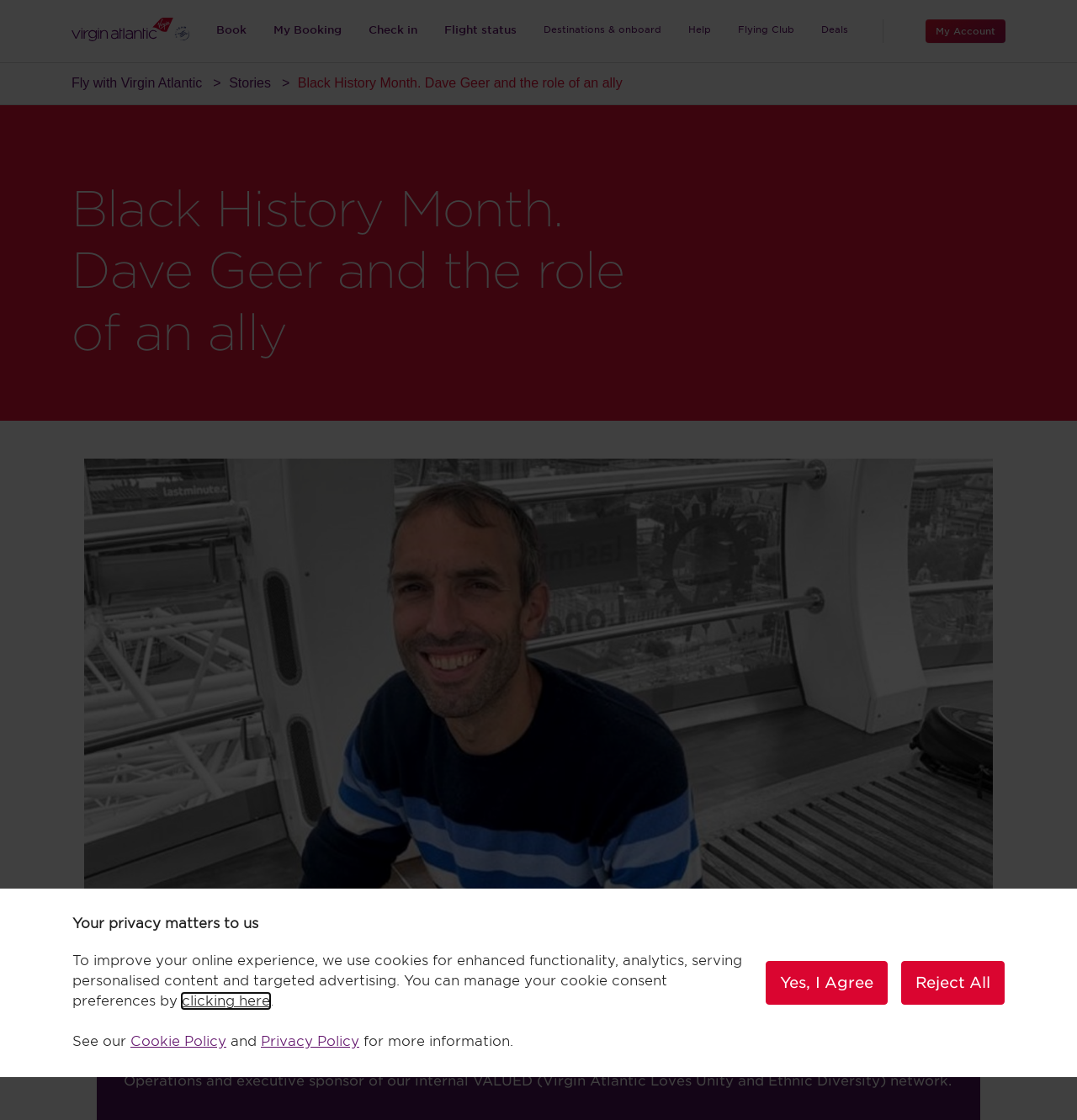Give the bounding box coordinates for the element described as: "Destinations & onboard".

[0.498, 0.0, 0.62, 0.056]